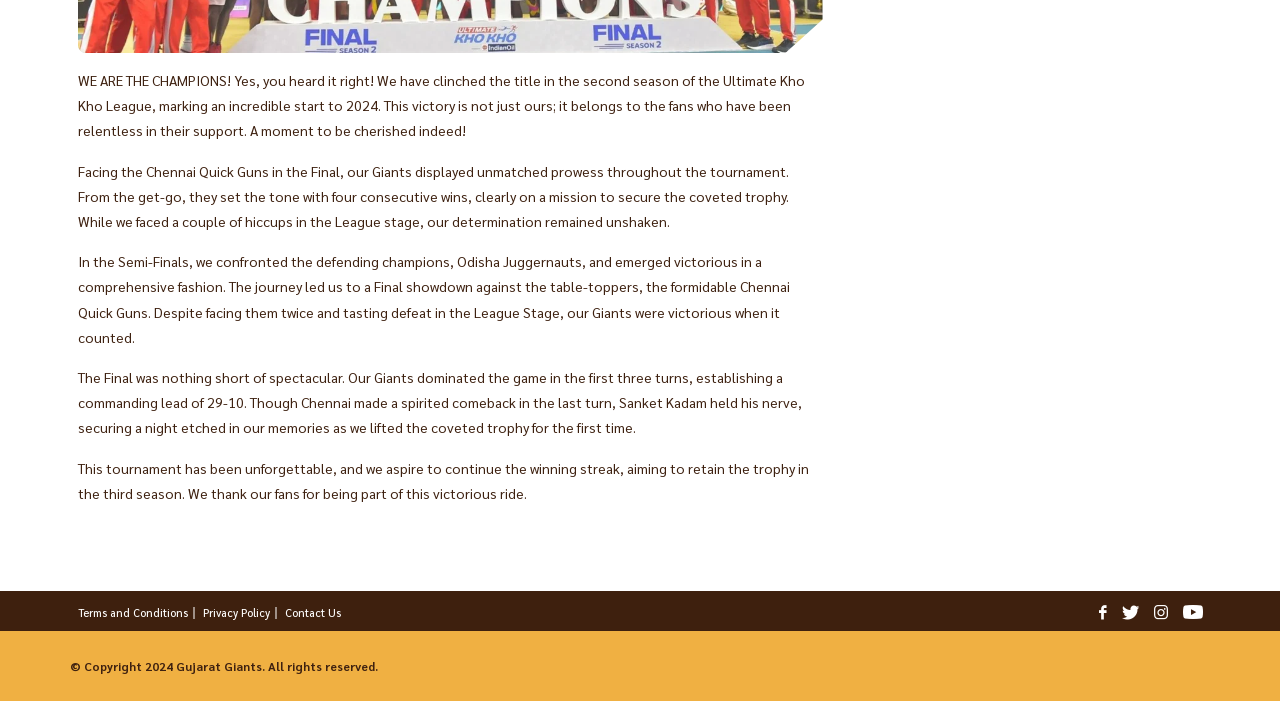Bounding box coordinates should be in the format (top-left x, top-left y, bottom-right x, bottom-right y) and all values should be floating point numbers between 0 and 1. Determine the bounding box coordinate for the UI element described as: Terms and Conditions

[0.061, 0.859, 0.146, 0.885]